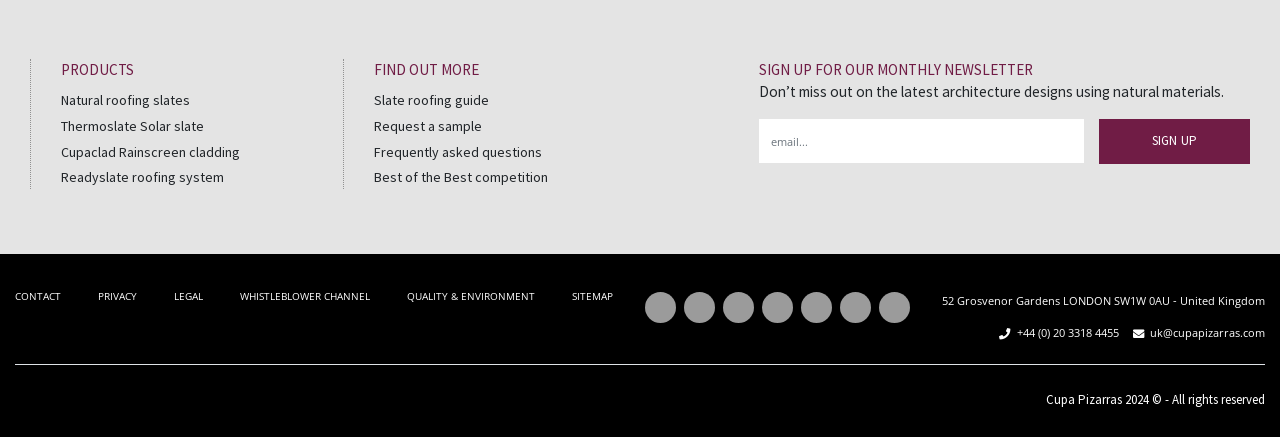Please determine the bounding box coordinates of the element to click in order to execute the following instruction: "Contact us". The coordinates should be four float numbers between 0 and 1, specified as [left, top, right, bottom].

[0.012, 0.662, 0.048, 0.694]